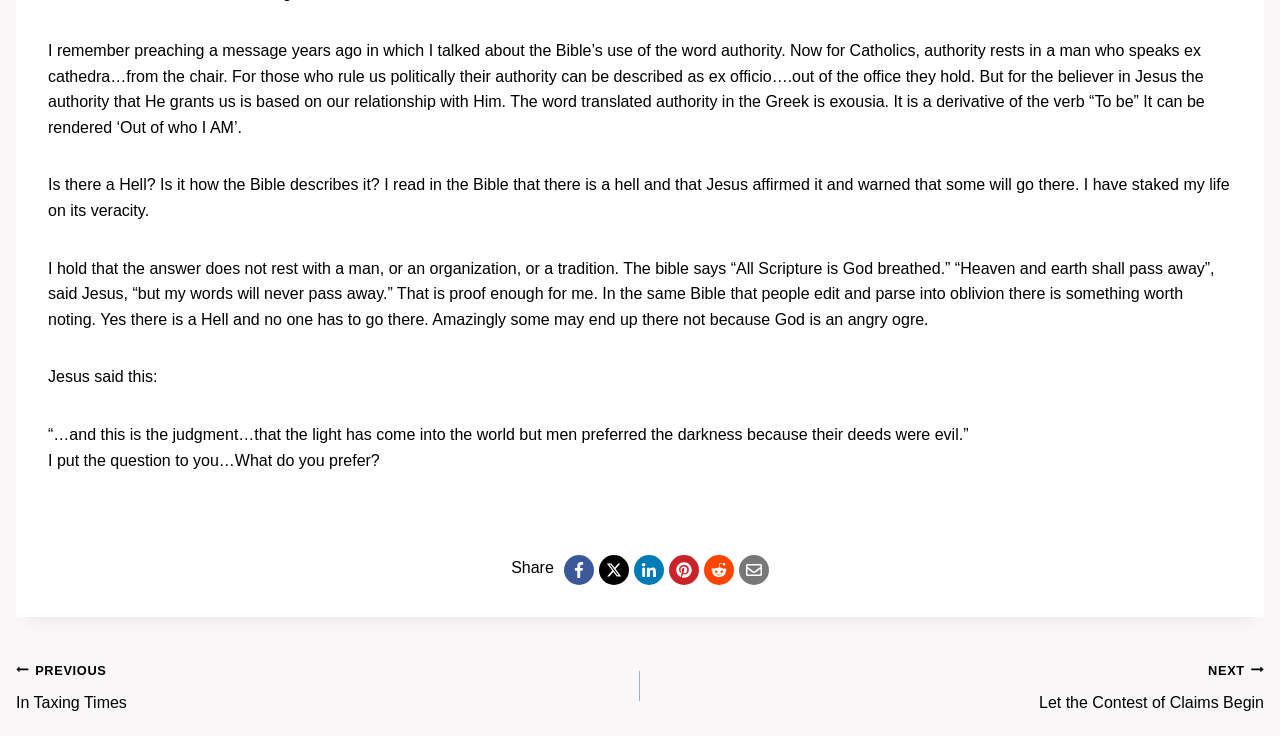Predict the bounding box of the UI element based on this description: "Previous PreviousIn Taxing Times".

[0.012, 0.892, 0.5, 0.973]